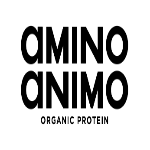Please answer the following question using a single word or phrase: 
What is the color scheme of the logo?

Black and white